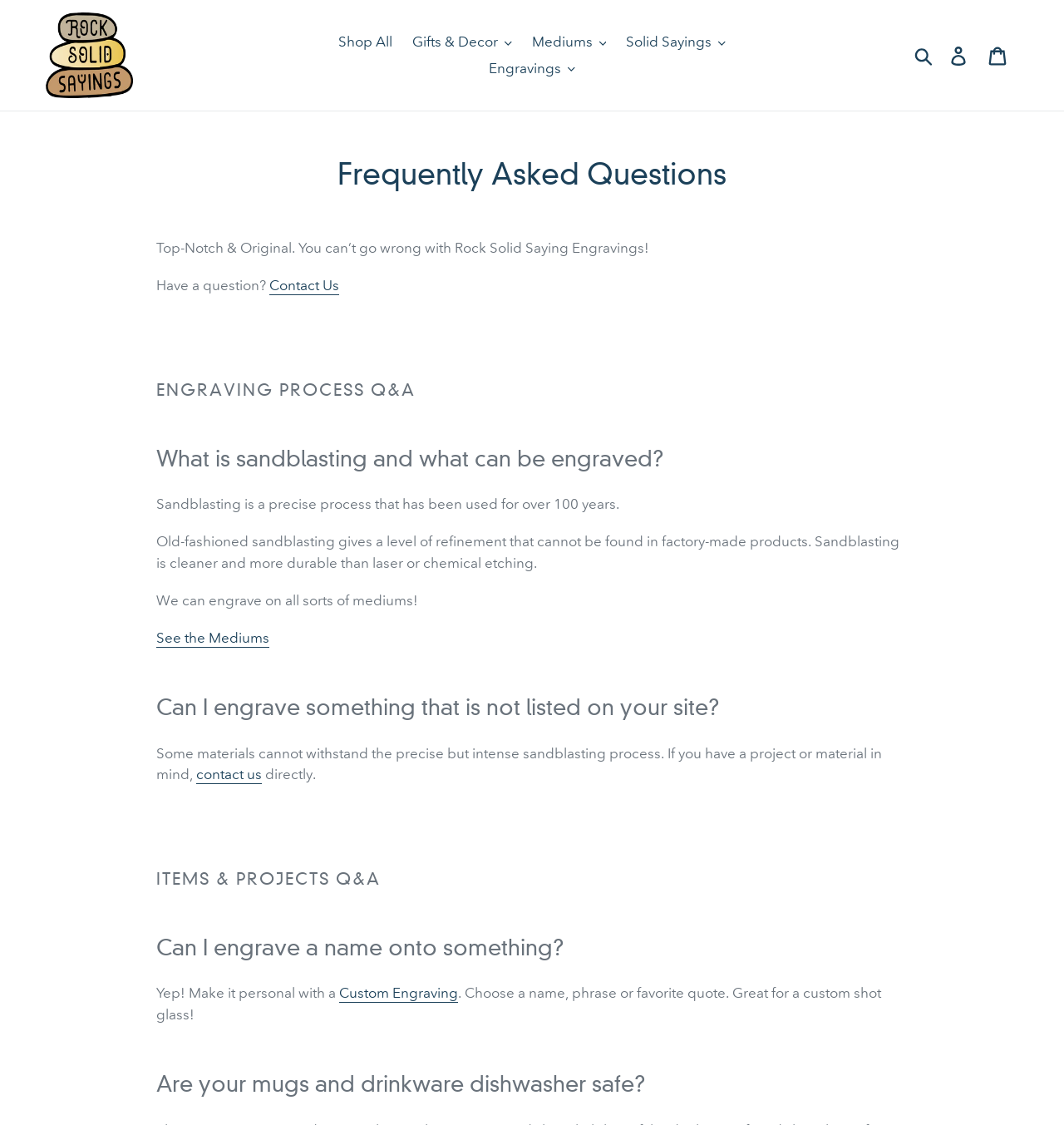Present a detailed account of what is displayed on the webpage.

The webpage is about Rock Solid Sayings Engraving, a company that offers engraving services. At the top of the page, there is a logo and a navigation menu with links to "Shop All", "Gifts & Decor", "Mediums", "Solid Sayings", and "Engravings". On the right side of the navigation menu, there are buttons for "Search" and links to "Log in" and "Cart".

Below the navigation menu, there is a heading that reads "Frequently Asked Questions" followed by a brief introduction to the company, stating that it offers top-notch and original engravings. There is also a call-to-action to contact the company if you have any questions.

The main content of the page is divided into three sections: "ENGRAVING PROCESS Q&A", "ITEMS & PROJECTS Q&A", and an unnamed section. The first section explains the engraving process, including what sandblasting is and what can be engraved. There are three paragraphs of text that provide more information about the process.

The second section answers questions about items and projects, including whether you can engrave something that is not listed on the site and whether you can engrave a name onto something. There are two paragraphs of text that provide more information about these topics.

Throughout the page, there are links to other pages on the site, including "Contact Us", "See the Mediums", and "Custom Engraving". The page also has several headings that break up the content into clear sections. Overall, the page is well-organized and easy to navigate, with a clear focus on providing information about the company's engraving services.